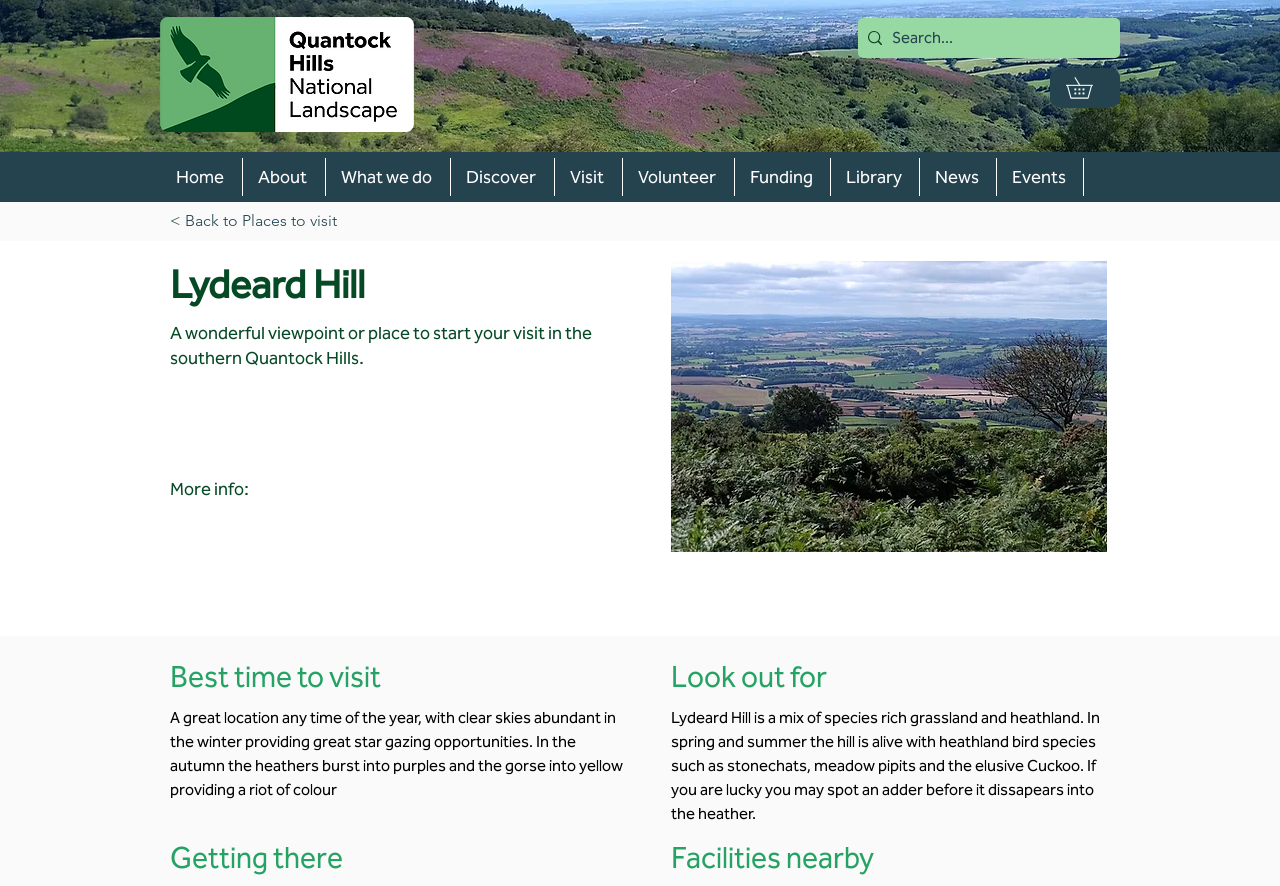Answer the question below with a single word or a brief phrase: 
What is the name of the hill described on this webpage?

Lydeard Hill